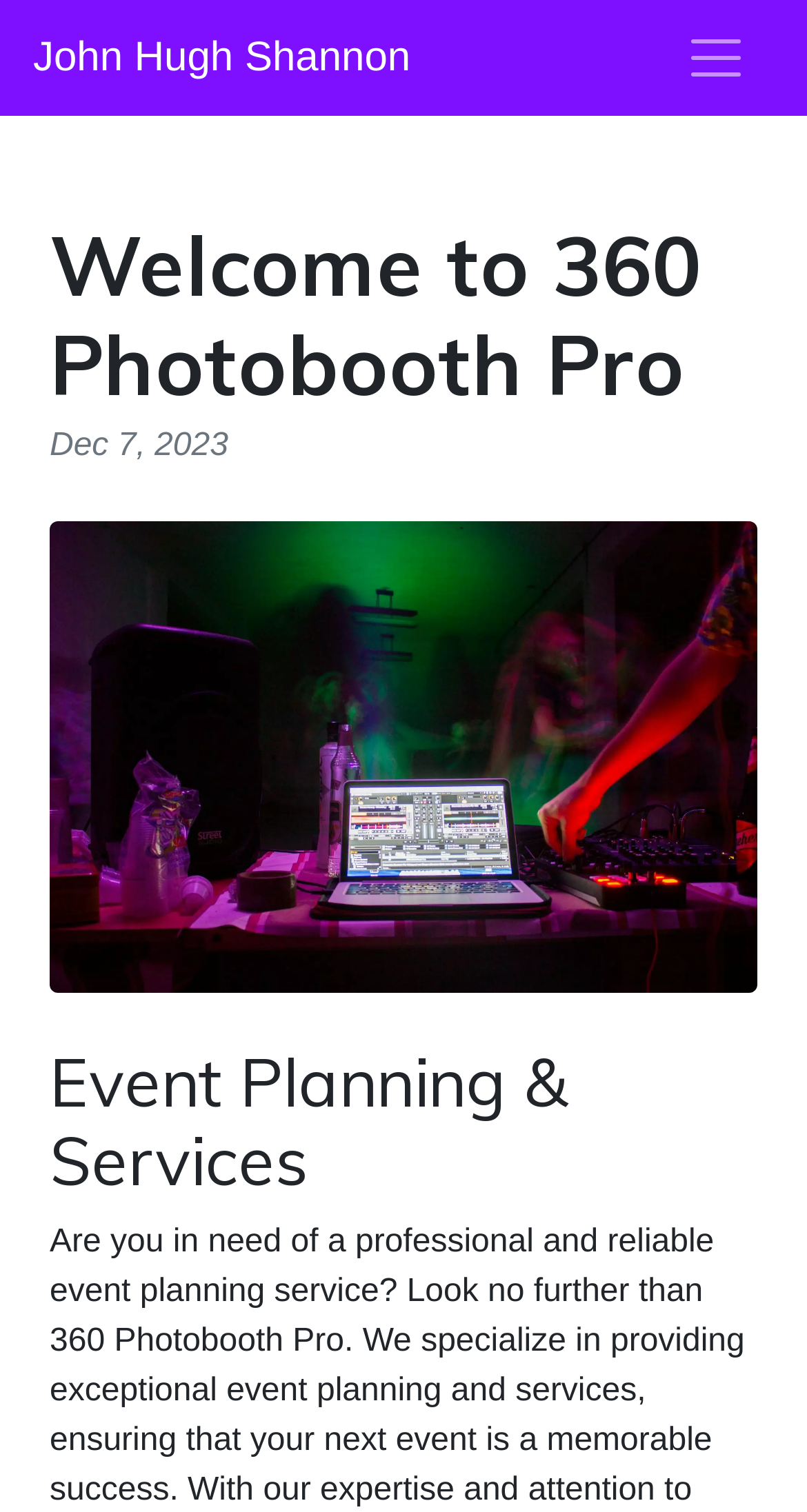Using the information in the image, give a comprehensive answer to the question: 
What is the purpose of the button at the top right corner?

The answer can be found by looking at the button element with the text 'Toggle navigation' located at the top right corner, with a bounding box of [0.815, 0.011, 0.959, 0.066].